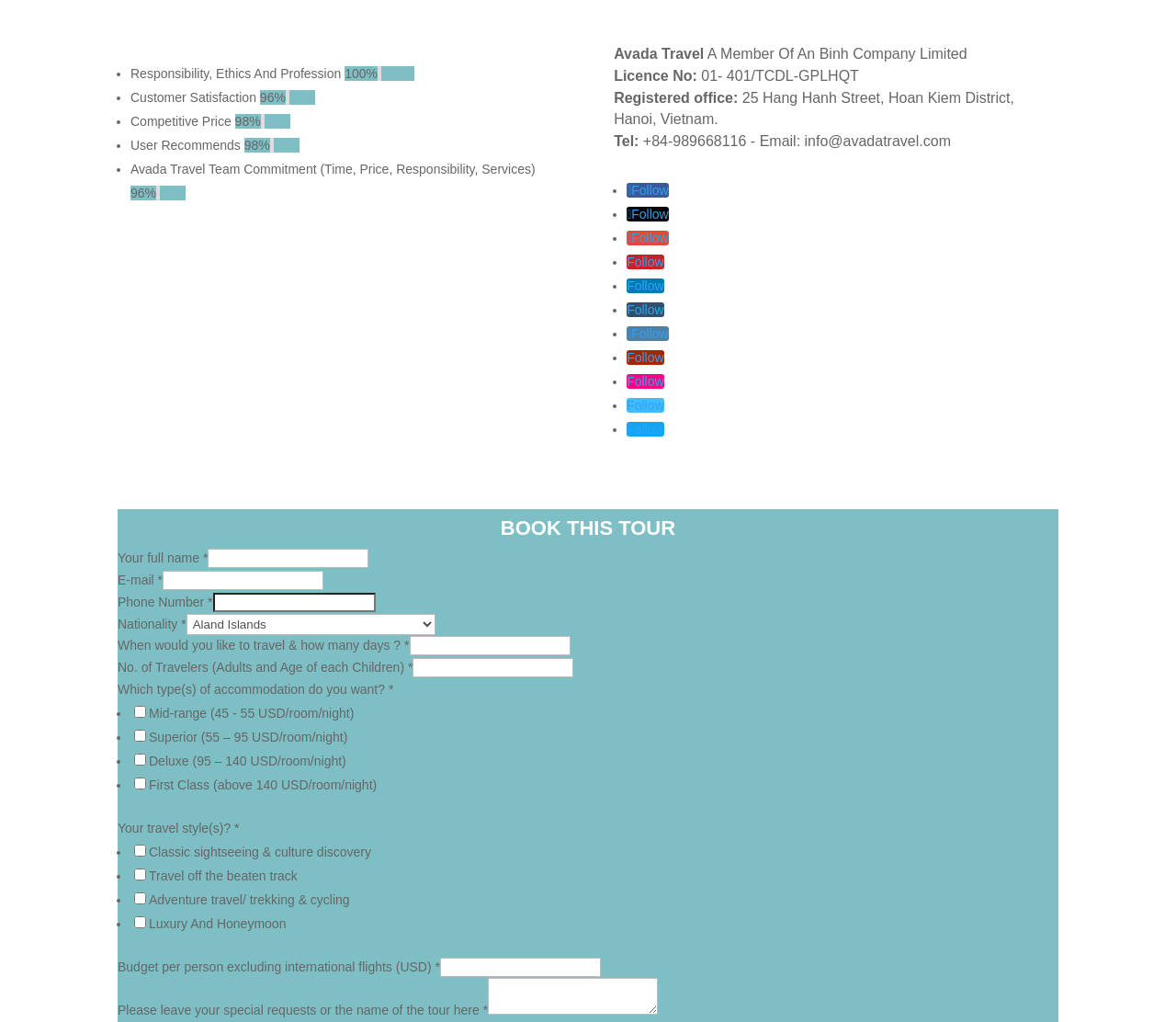Please locate the clickable area by providing the bounding box coordinates to follow this instruction: "Enter your full name".

[0.177, 0.537, 0.314, 0.556]